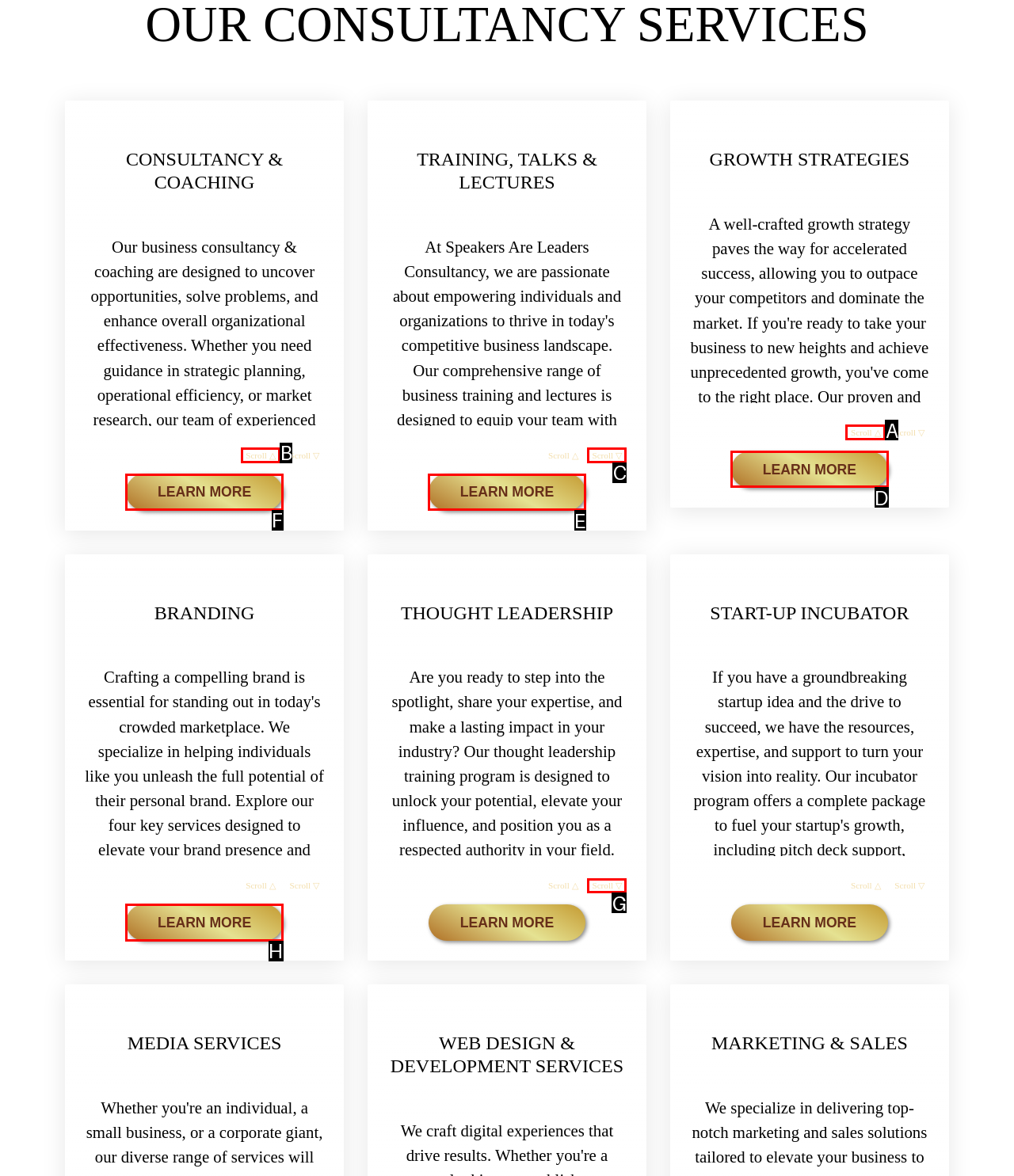What option should I click on to execute the task: Learn more about consultancy and coaching? Give the letter from the available choices.

F